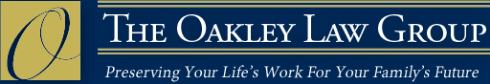What is the color of the background in the logo?
Refer to the image and provide a one-word or short phrase answer.

Deep blue